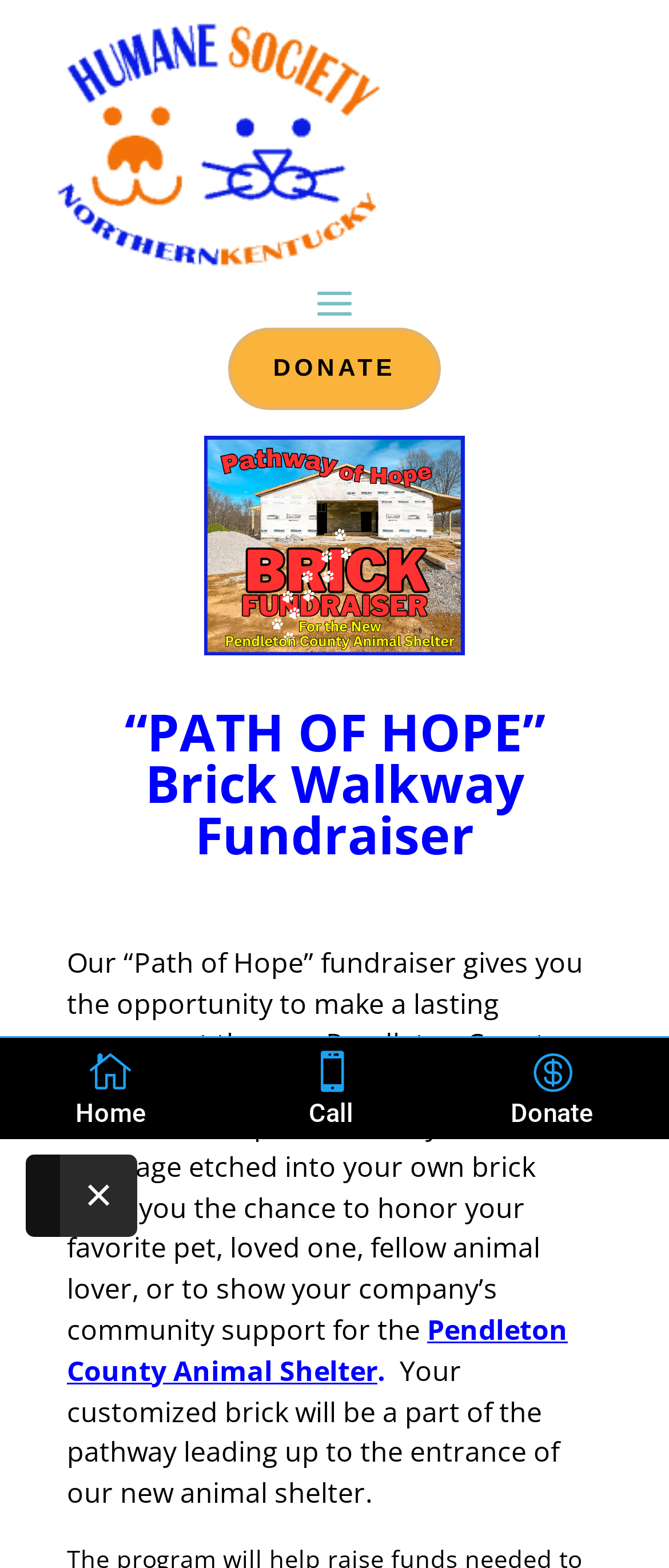Determine the bounding box coordinates of the UI element that matches the following description: "Pendleton County Animal Shelte". The coordinates should be four float numbers between 0 and 1 in the format [left, top, right, bottom].

[0.1, 0.836, 0.849, 0.886]